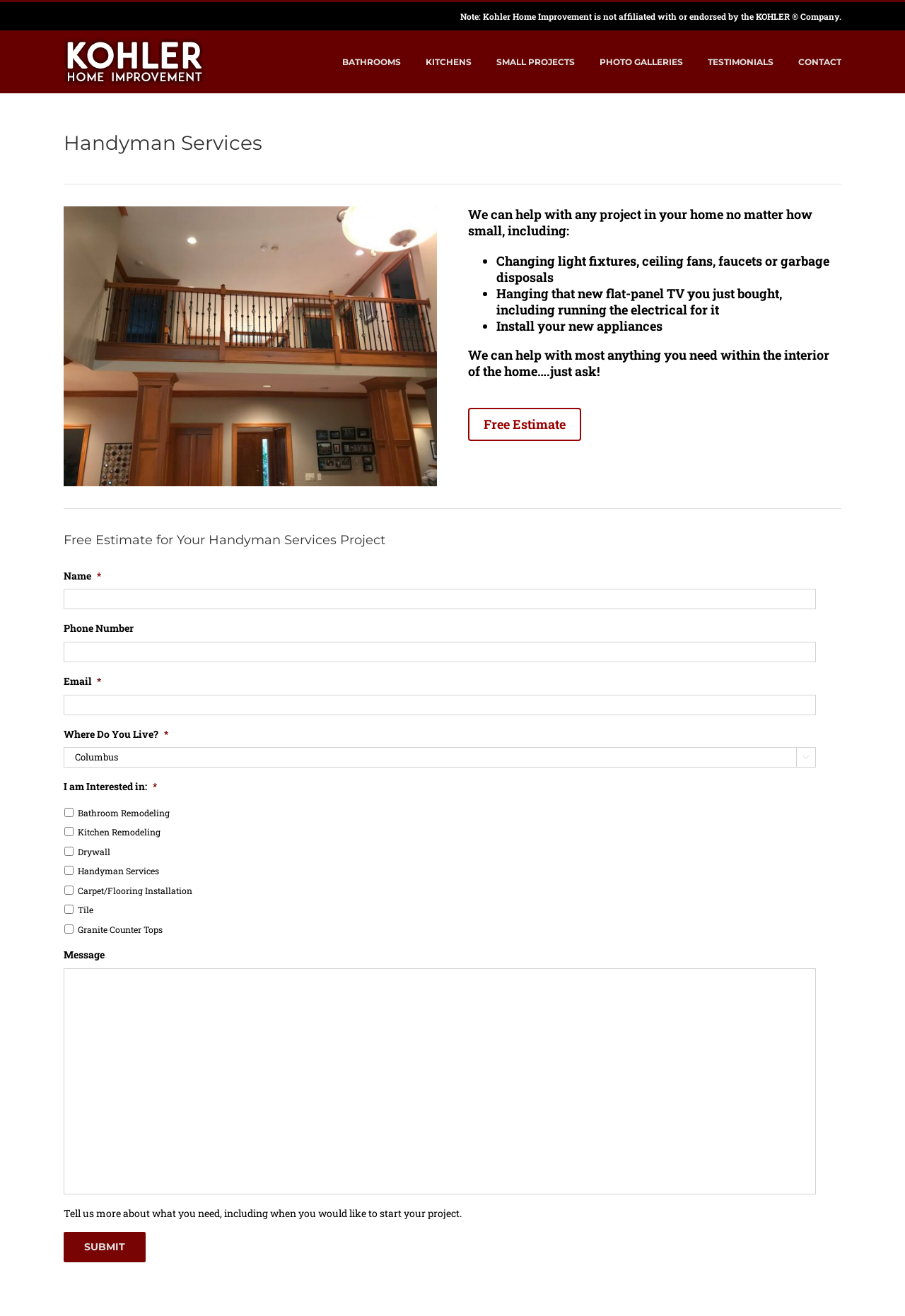Using the provided element description: "Go to Top", identify the bounding box coordinates. The coordinates should be four floats between 0 and 1 in the order [left, top, right, bottom].

[0.904, 0.669, 0.941, 0.687]